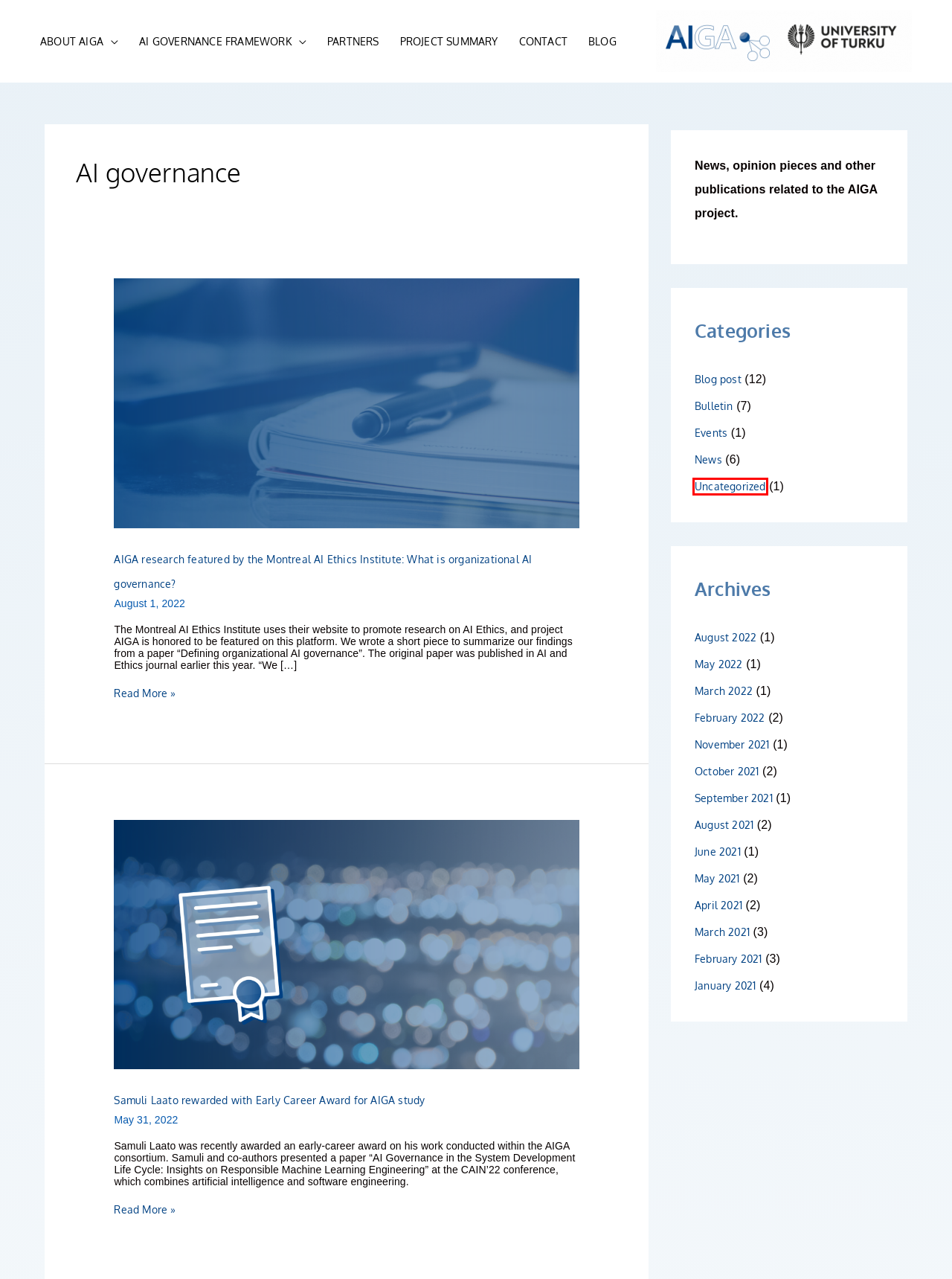You are given a screenshot of a webpage with a red rectangle bounding box around an element. Choose the best webpage description that matches the page after clicking the element in the bounding box. Here are the candidates:
A. February 2021 - Artificial Intelligence Governance And Auditing
B. June 2021 - Artificial Intelligence Governance And Auditing
C. Uncategorized Archives - Artificial Intelligence Governance And Auditing
D. September 2021 - Artificial Intelligence Governance And Auditing
E. November 2021 - Artificial Intelligence Governance And Auditing
F. AI Governance Framework - Artificial Intelligence Governance And Auditing
G. Events Archives - Artificial Intelligence Governance And Auditing
H. March 2021 - Artificial Intelligence Governance And Auditing

C